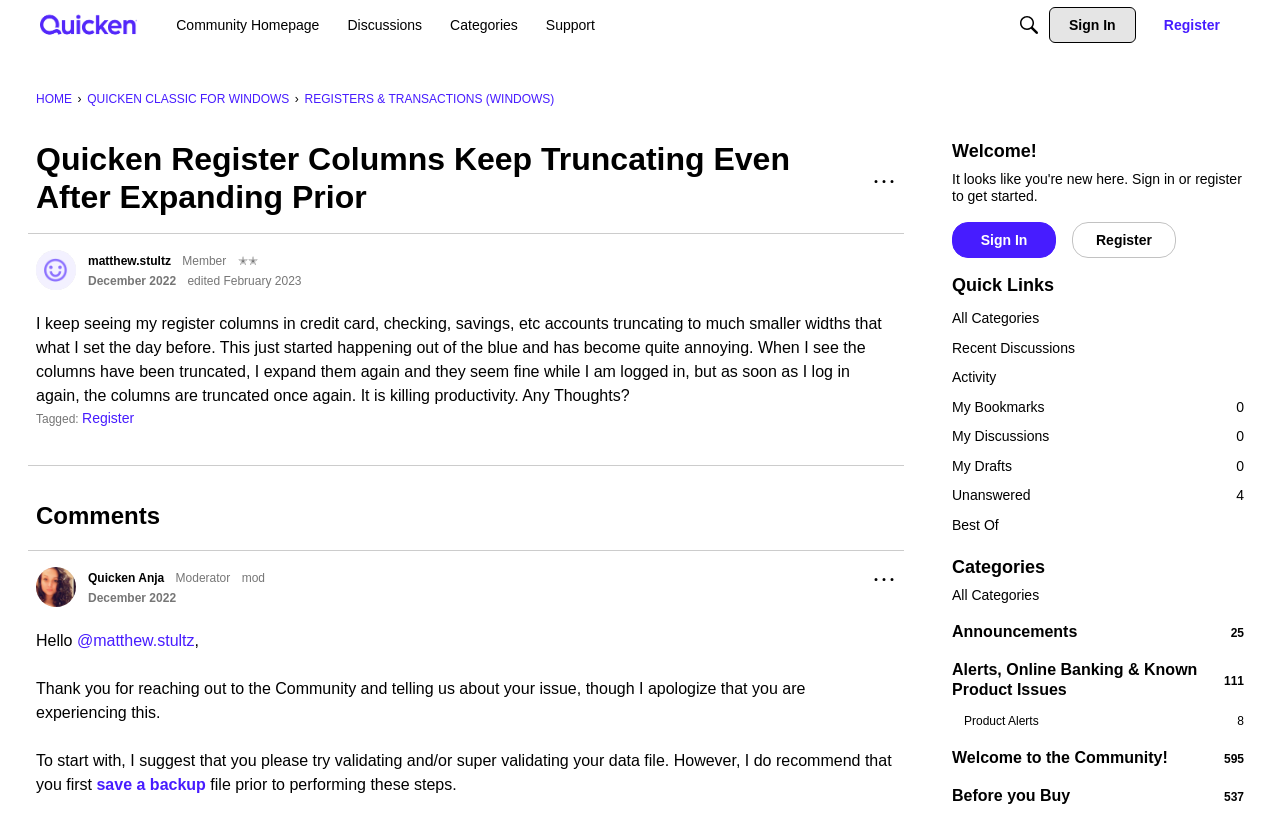Could you specify the bounding box coordinates for the clickable section to complete the following instruction: "View the 'Categories'"?

[0.345, 0.009, 0.411, 0.053]